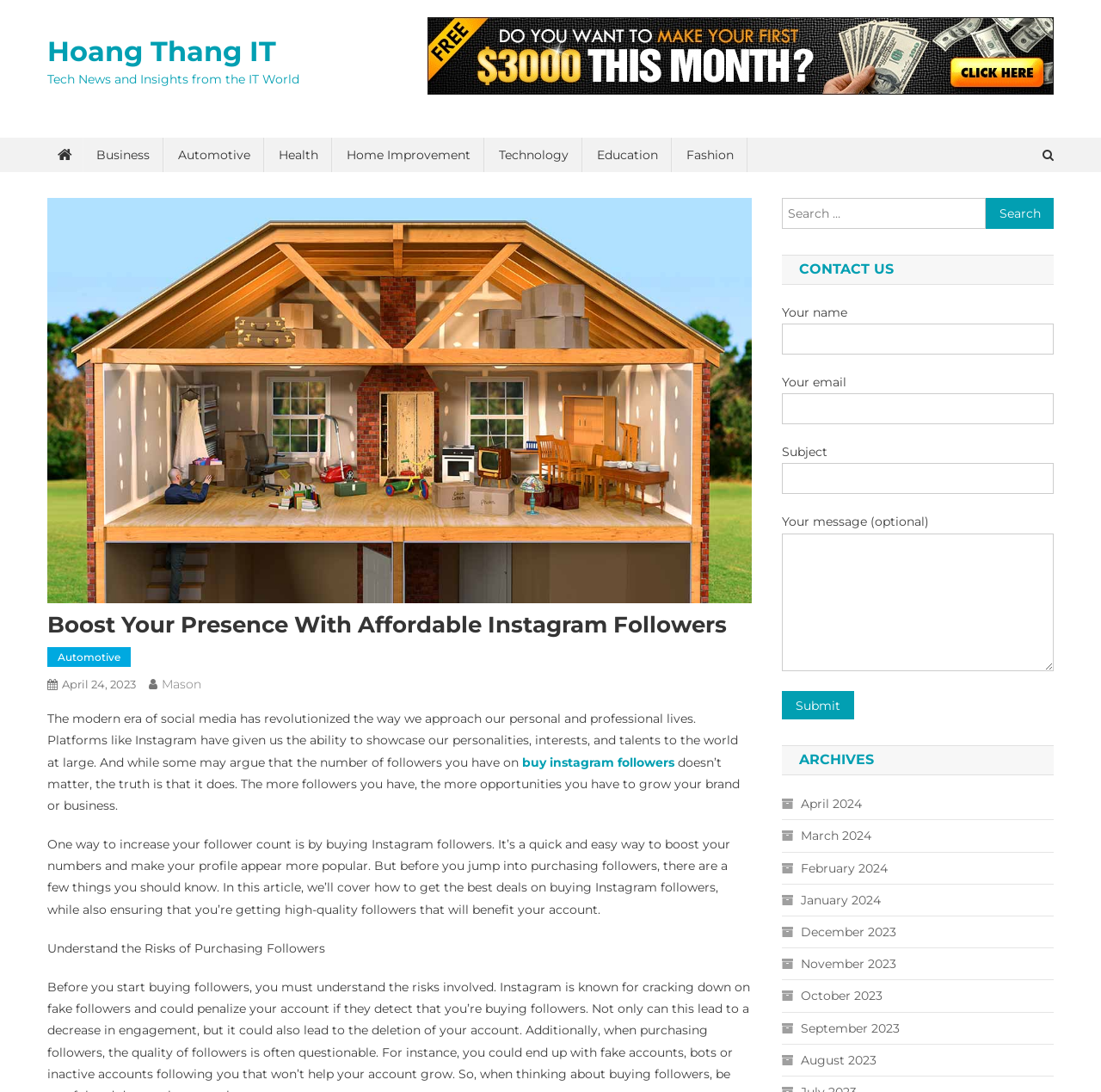What is the purpose of the search bar?
Please use the image to provide a one-word or short phrase answer.

To search for content